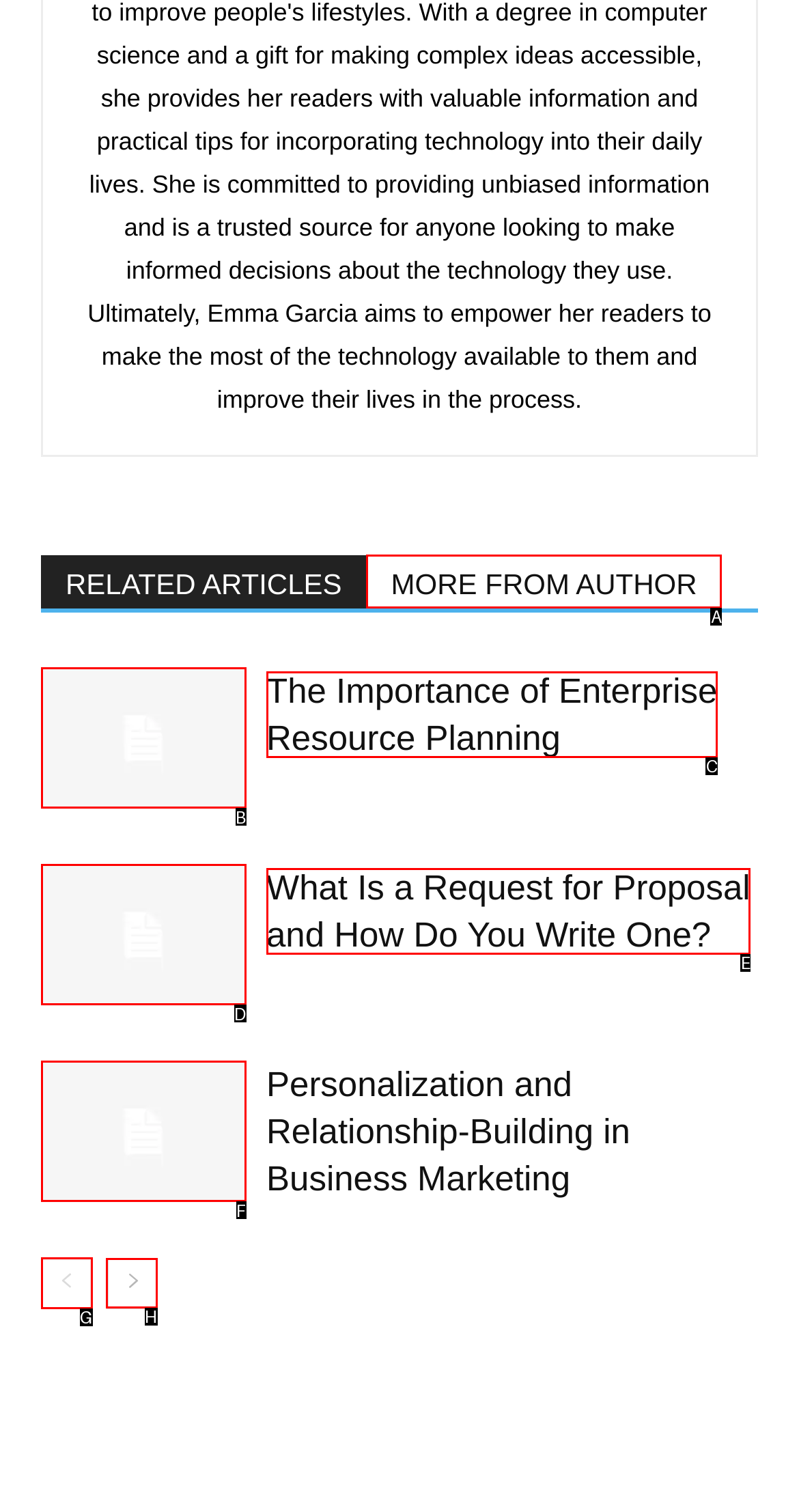Look at the highlighted elements in the screenshot and tell me which letter corresponds to the task: go to next page.

H